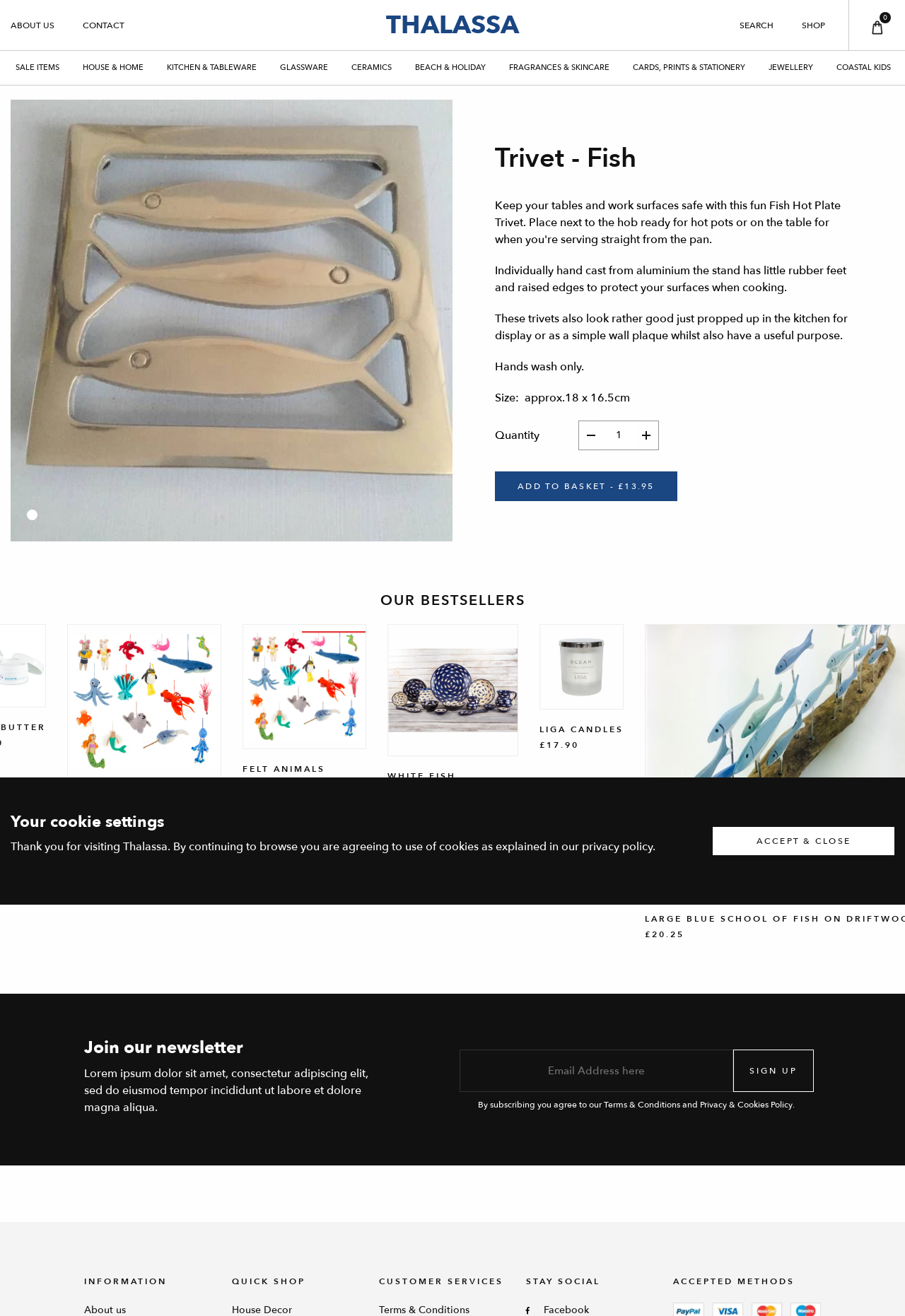Please determine the bounding box coordinates of the element to click on in order to accomplish the following task: "Click on the ABOUT US link". Ensure the coordinates are four float numbers ranging from 0 to 1, i.e., [left, top, right, bottom].

[0.012, 0.015, 0.06, 0.025]